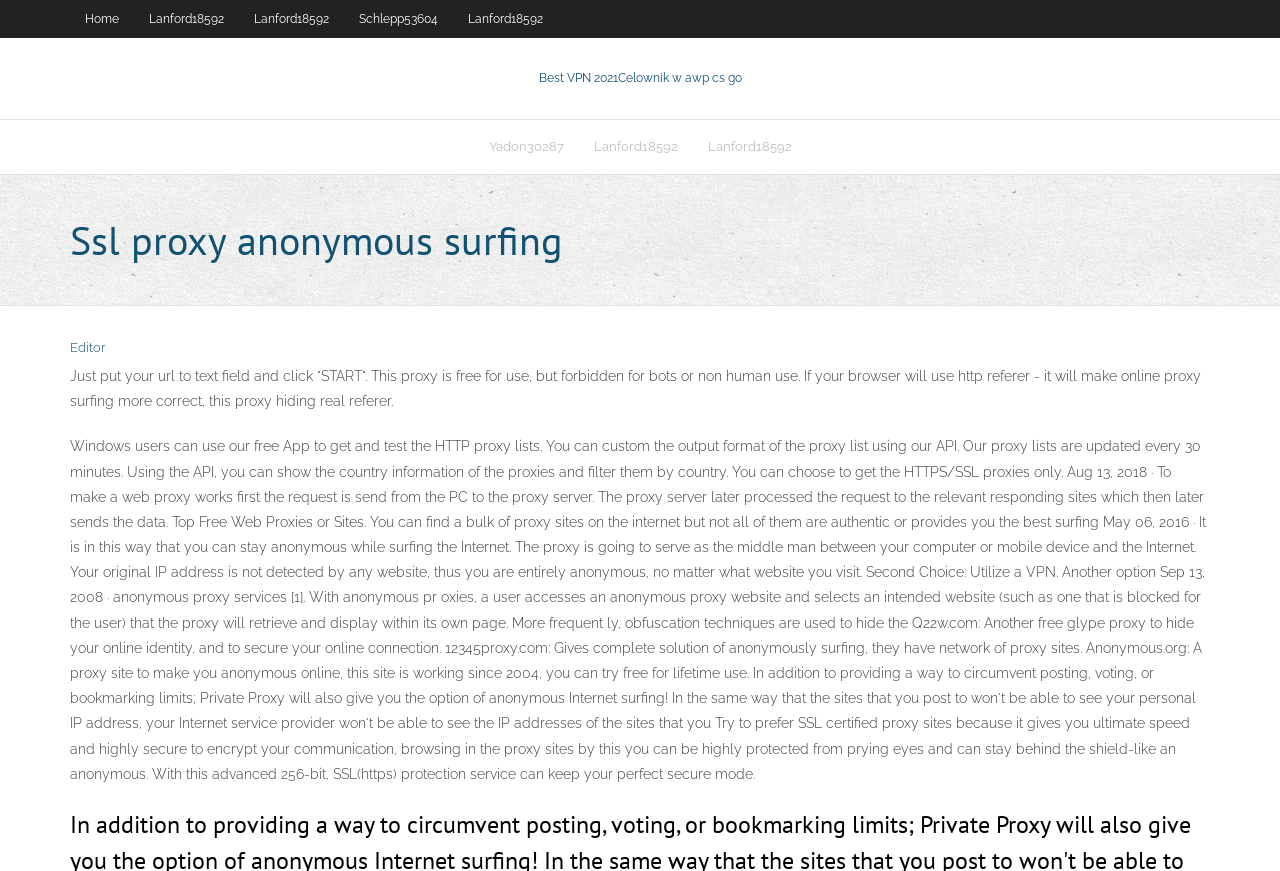Please identify the bounding box coordinates of the area that needs to be clicked to follow this instruction: "Click on the 'Editor' link".

[0.055, 0.39, 0.082, 0.407]